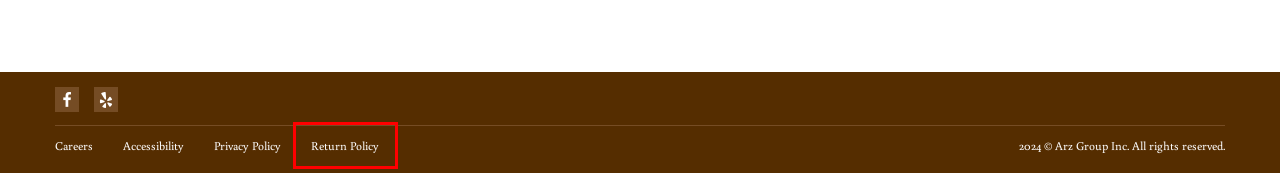You are given a screenshot depicting a webpage with a red bounding box around a UI element. Select the description that best corresponds to the new webpage after clicking the selected element. Here are the choices:
A. Catering Book | Arz Fine Foods
B. Arz Fine Foods | The Essence of Mediterranean Gourmet
C. Our response to COVID-19 outbreak | Arz Fine Foods
D. Careers page | Arz Fine Foods
E. Return Policy | Arz Fine Foods
F. Press | Arz Fine Foods
G. Contact Us | Arz Fine Foods
H. Accessibility | Arz Fine Foods

E